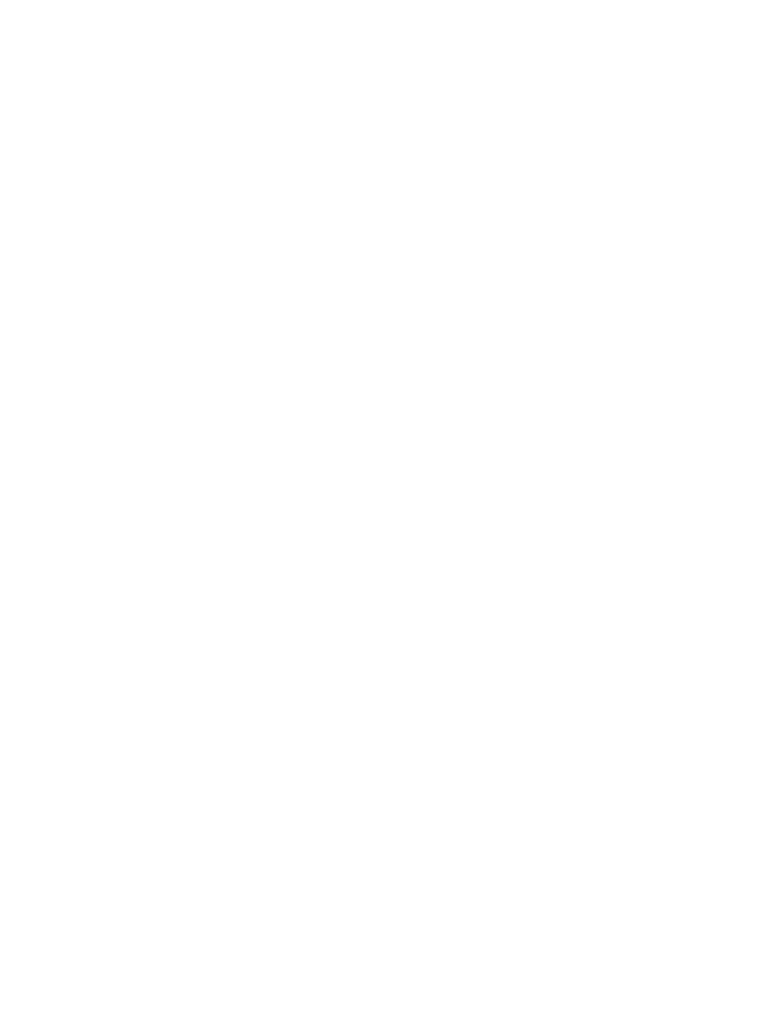Please answer the following question using a single word or phrase: 
What is the purpose of the image?

To promote fostering